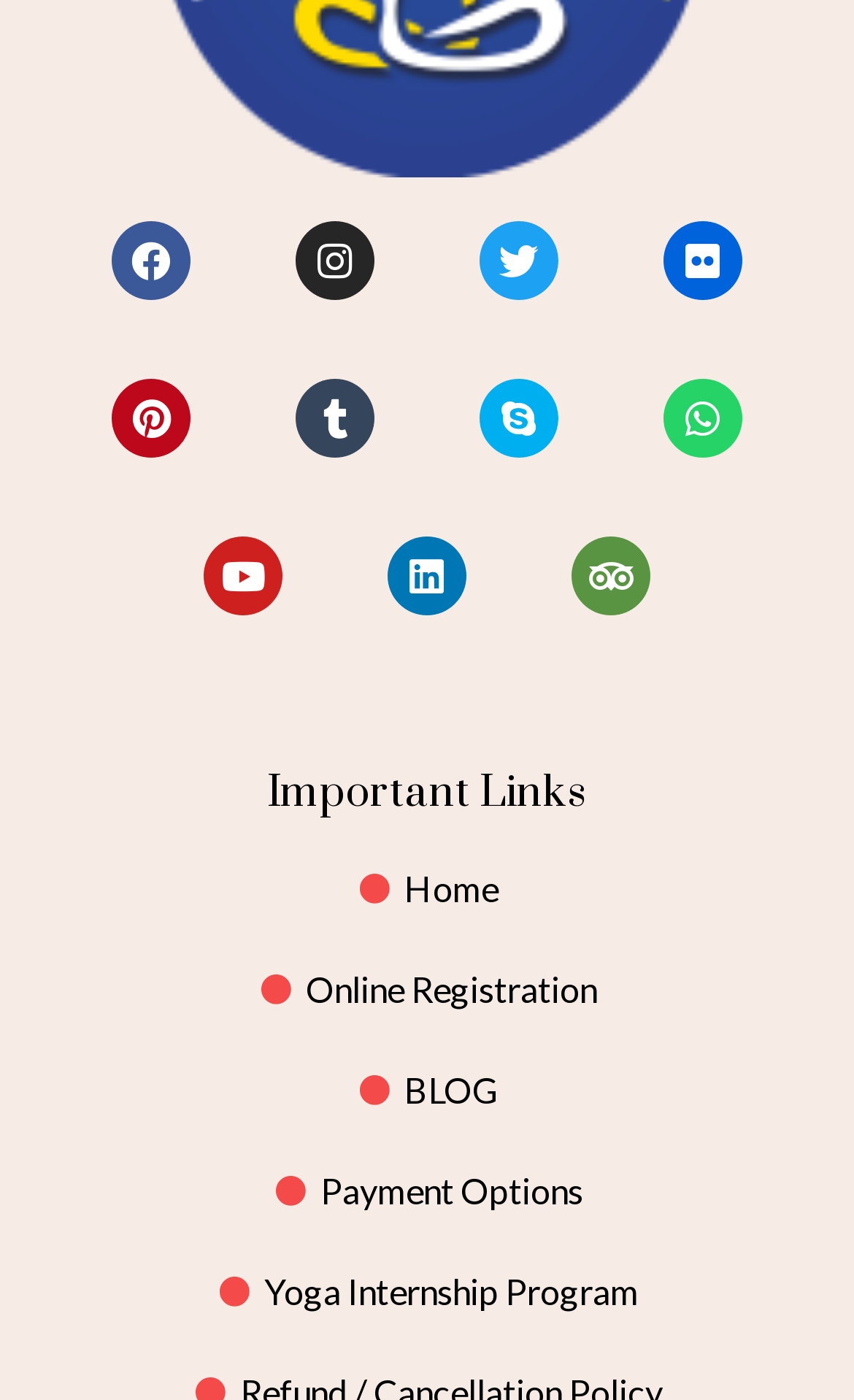What is the last link under 'Important Links'?
Offer a detailed and exhaustive answer to the question.

I looked at the links under the 'Important Links' heading and found that the last link is 'Yoga Internship Program'.